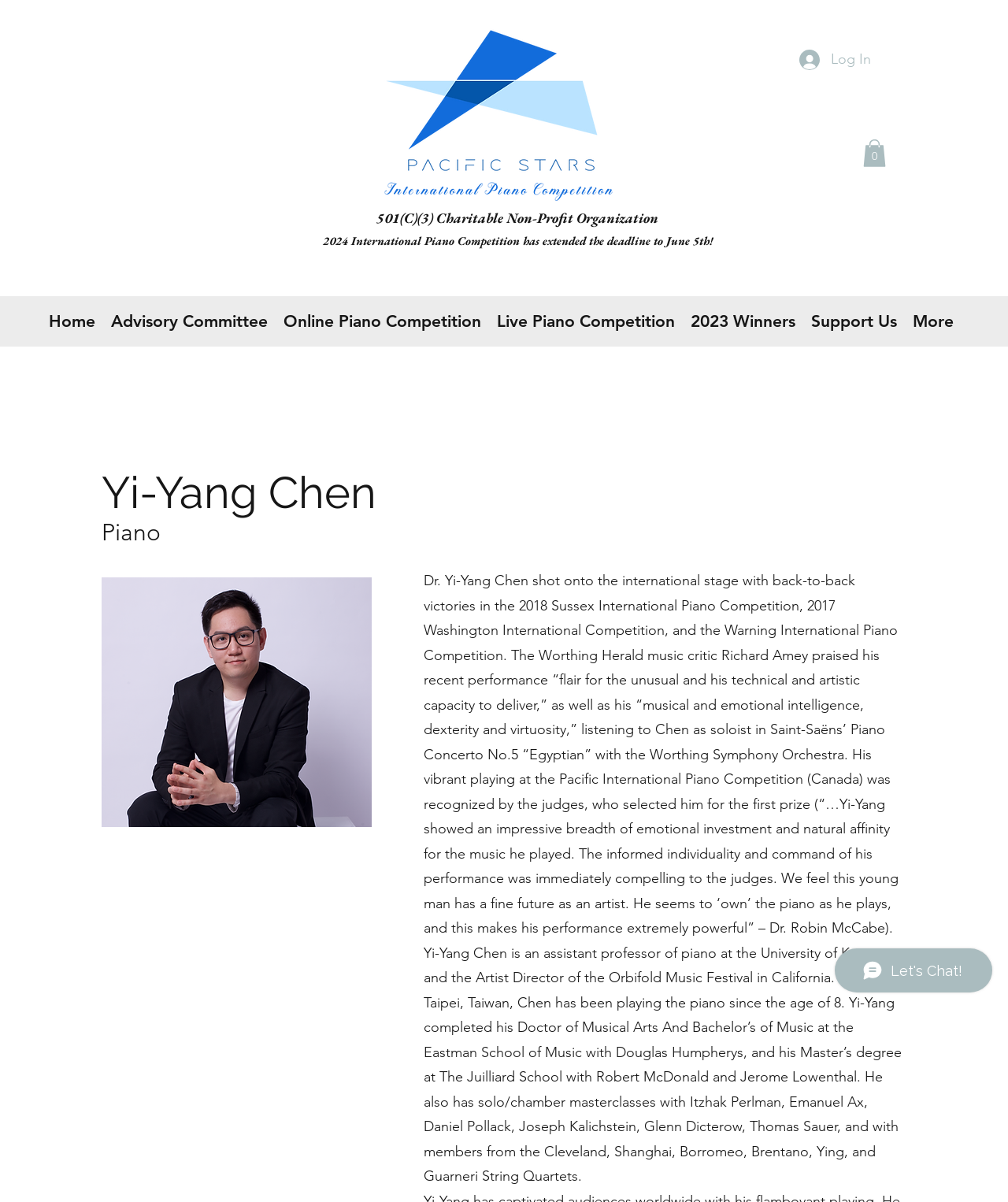Highlight the bounding box coordinates of the region I should click on to meet the following instruction: "Learn about the Online Piano Competition".

[0.273, 0.255, 0.485, 0.281]